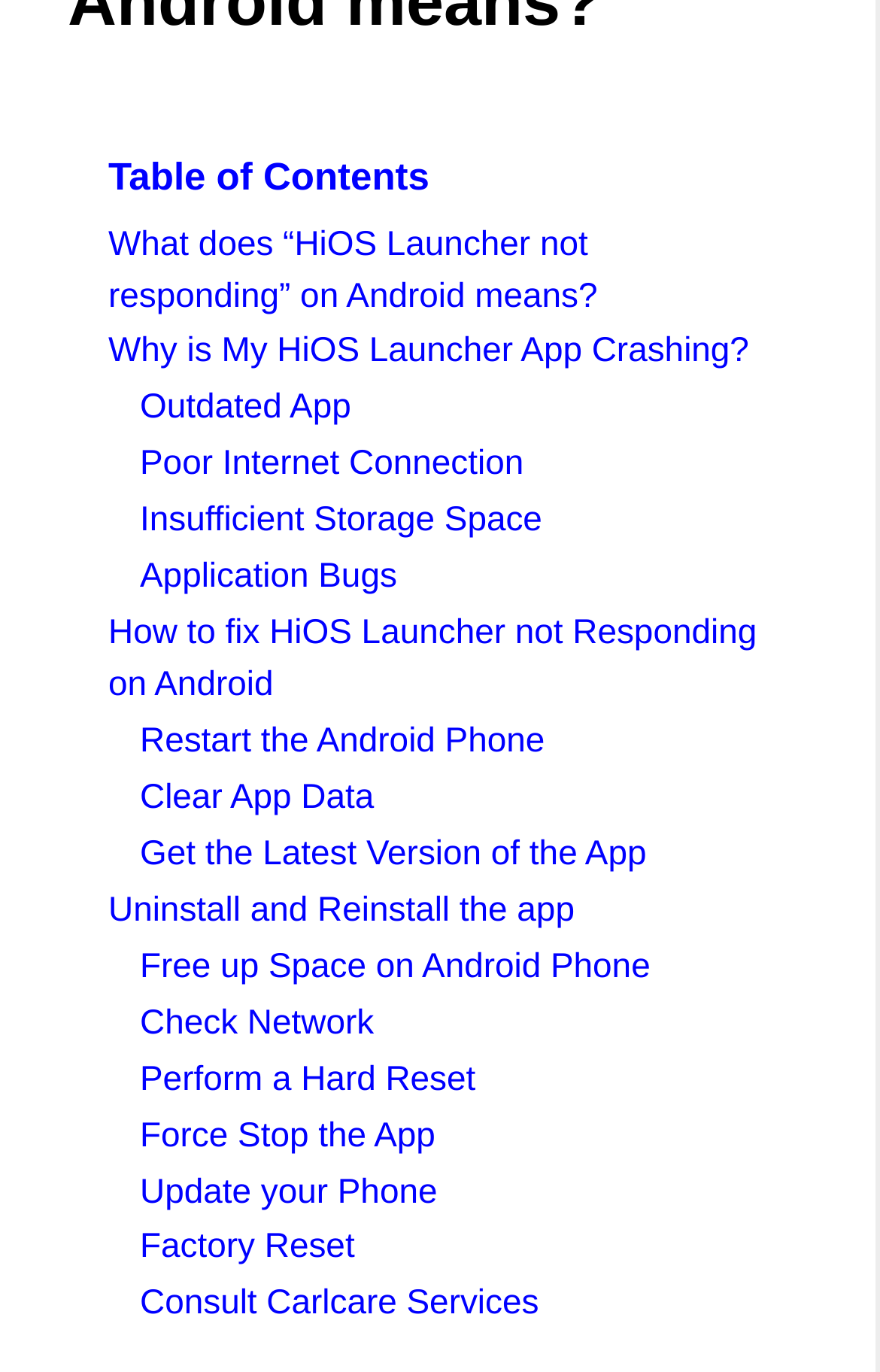Pinpoint the bounding box coordinates of the clickable element needed to complete the instruction: "Click on 'What does “HiOS Launcher not responding” on Android means?'". The coordinates should be provided as four float numbers between 0 and 1: [left, top, right, bottom].

[0.123, 0.164, 0.679, 0.229]